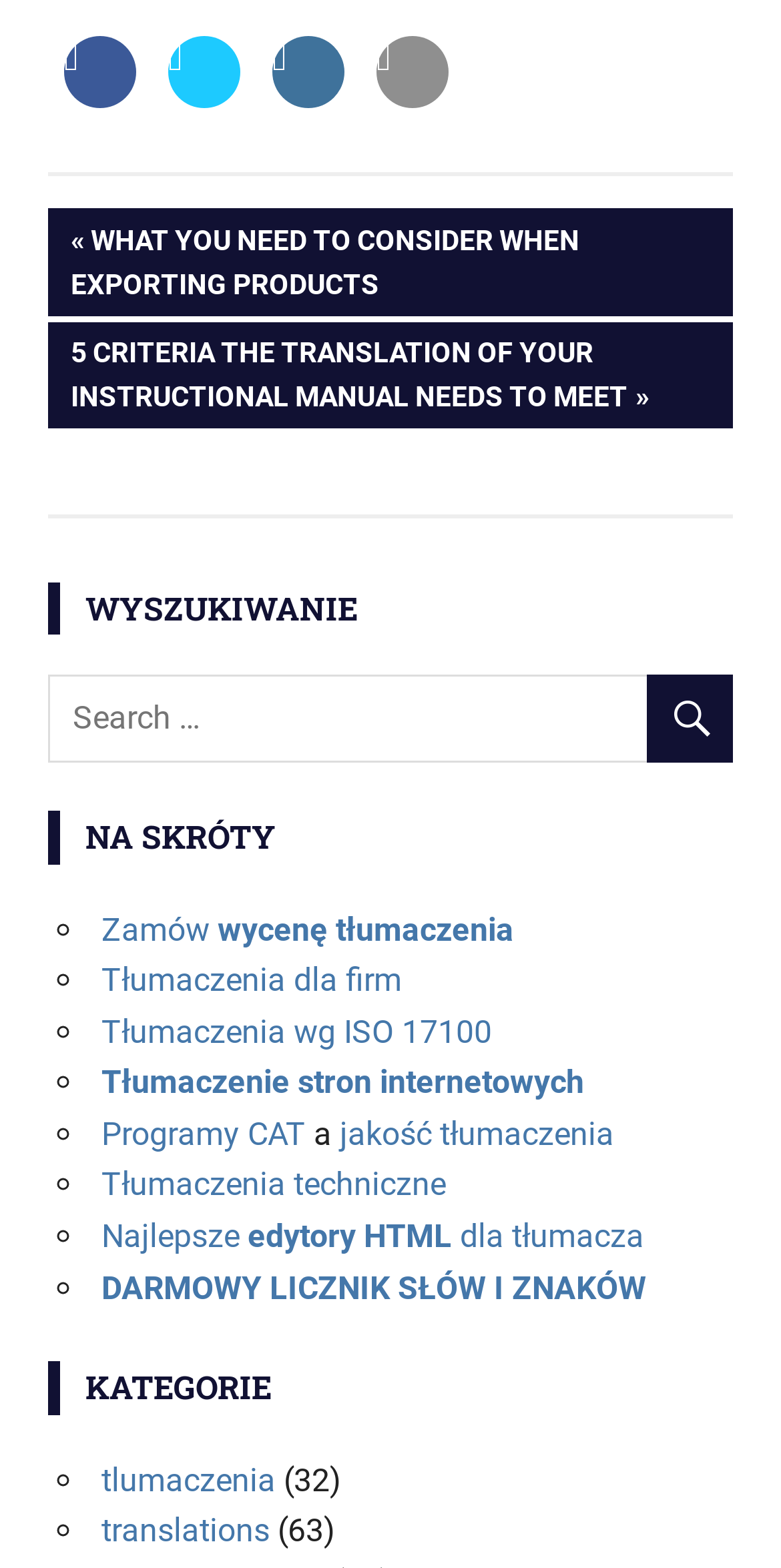Respond to the following query with just one word or a short phrase: 
What is the icon on the button next to the search box?

Magnifying glass